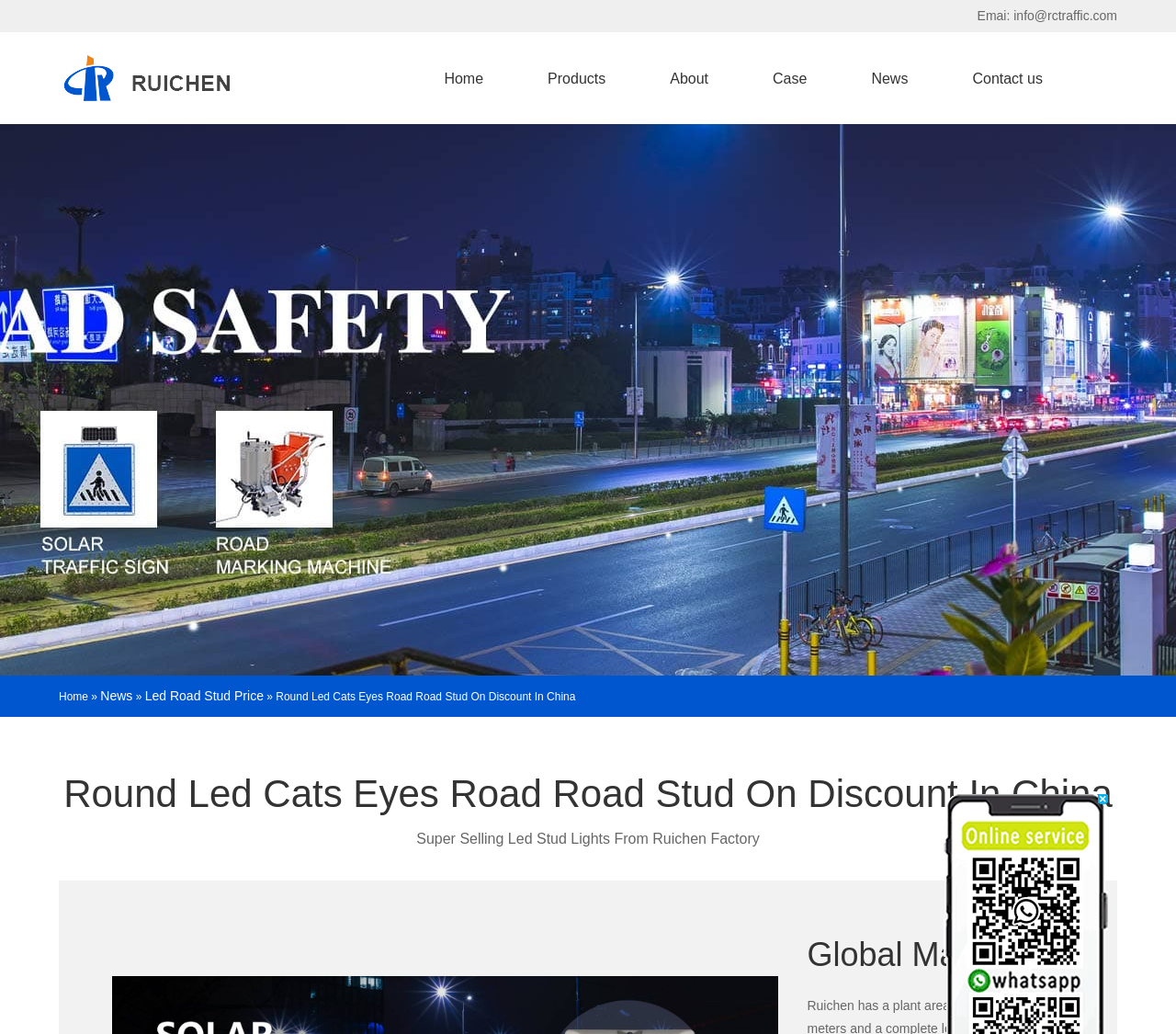Based on the image, please elaborate on the answer to the following question:
How many navigation links are there?

There are five navigation links: 'Home', 'Products', 'About', 'Case', and 'Contact us', which can be found in the top navigation bar.